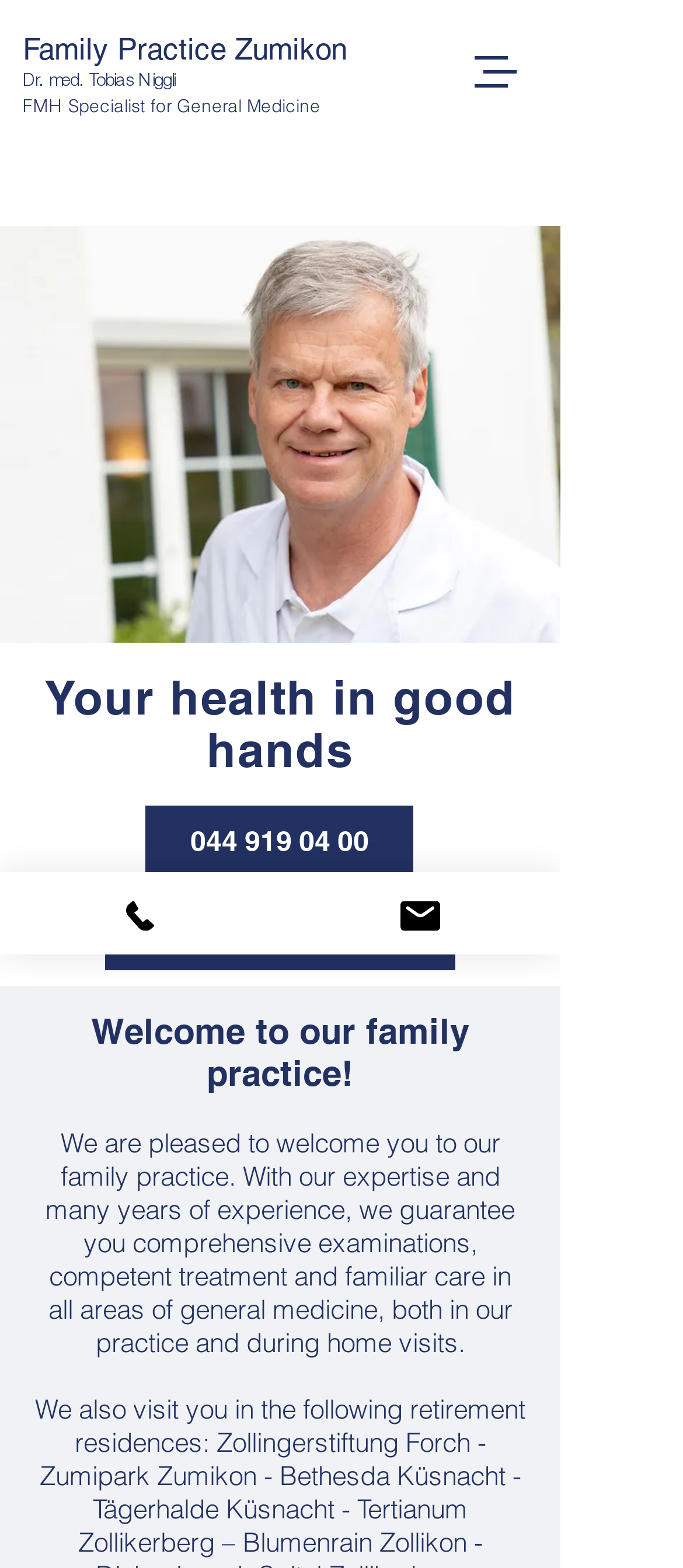Give the bounding box coordinates for the element described by: "Medikament bestellen".

[0.154, 0.572, 0.667, 0.619]